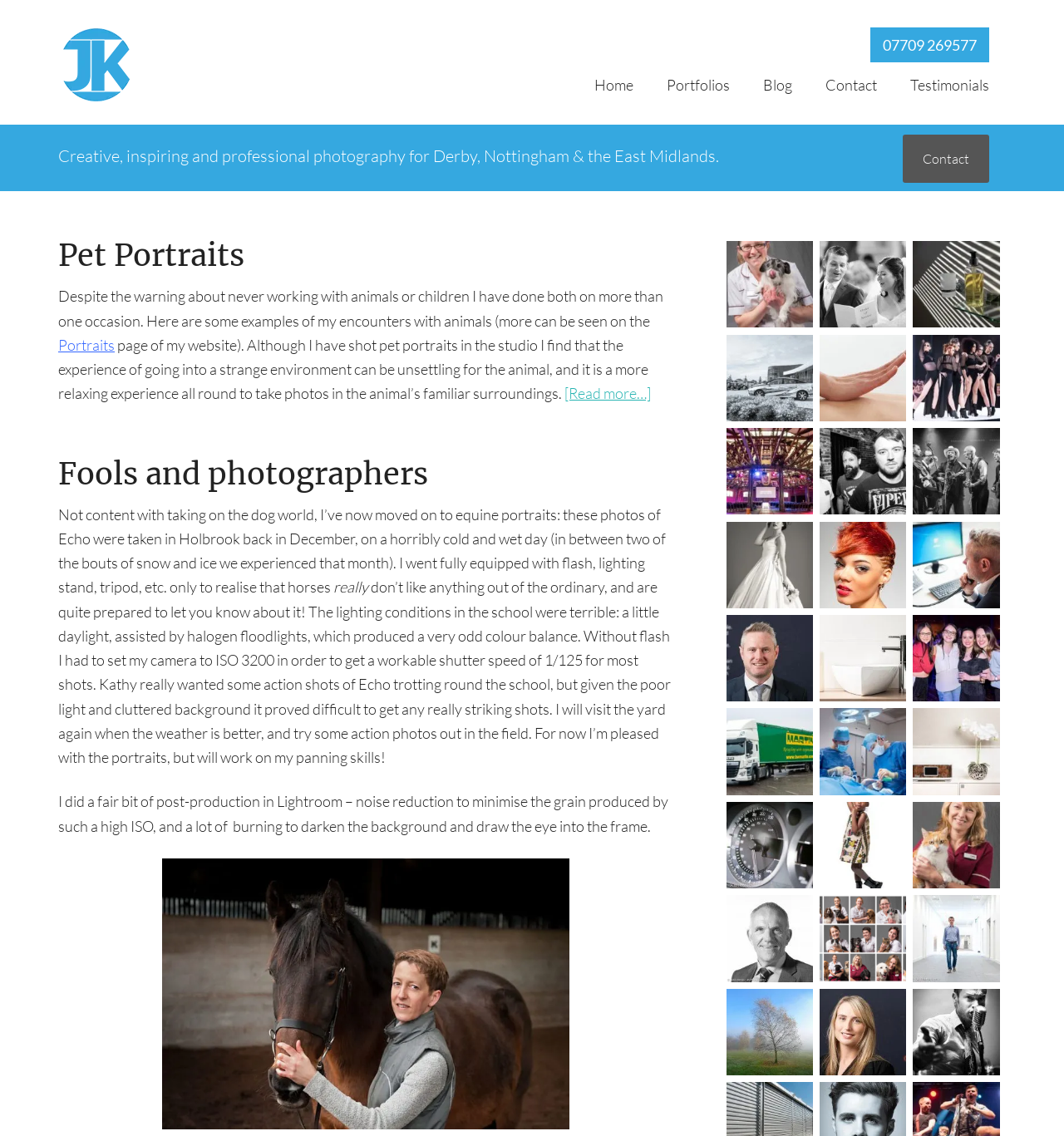Bounding box coordinates are specified in the format (top-left x, top-left y, bottom-right x, bottom-right y). All values are floating point numbers bounded between 0 and 1. Please provide the bounding box coordinate of the region this sentence describes: alt="commercial photography, industrial photography, location"

[0.683, 0.687, 0.764, 0.703]